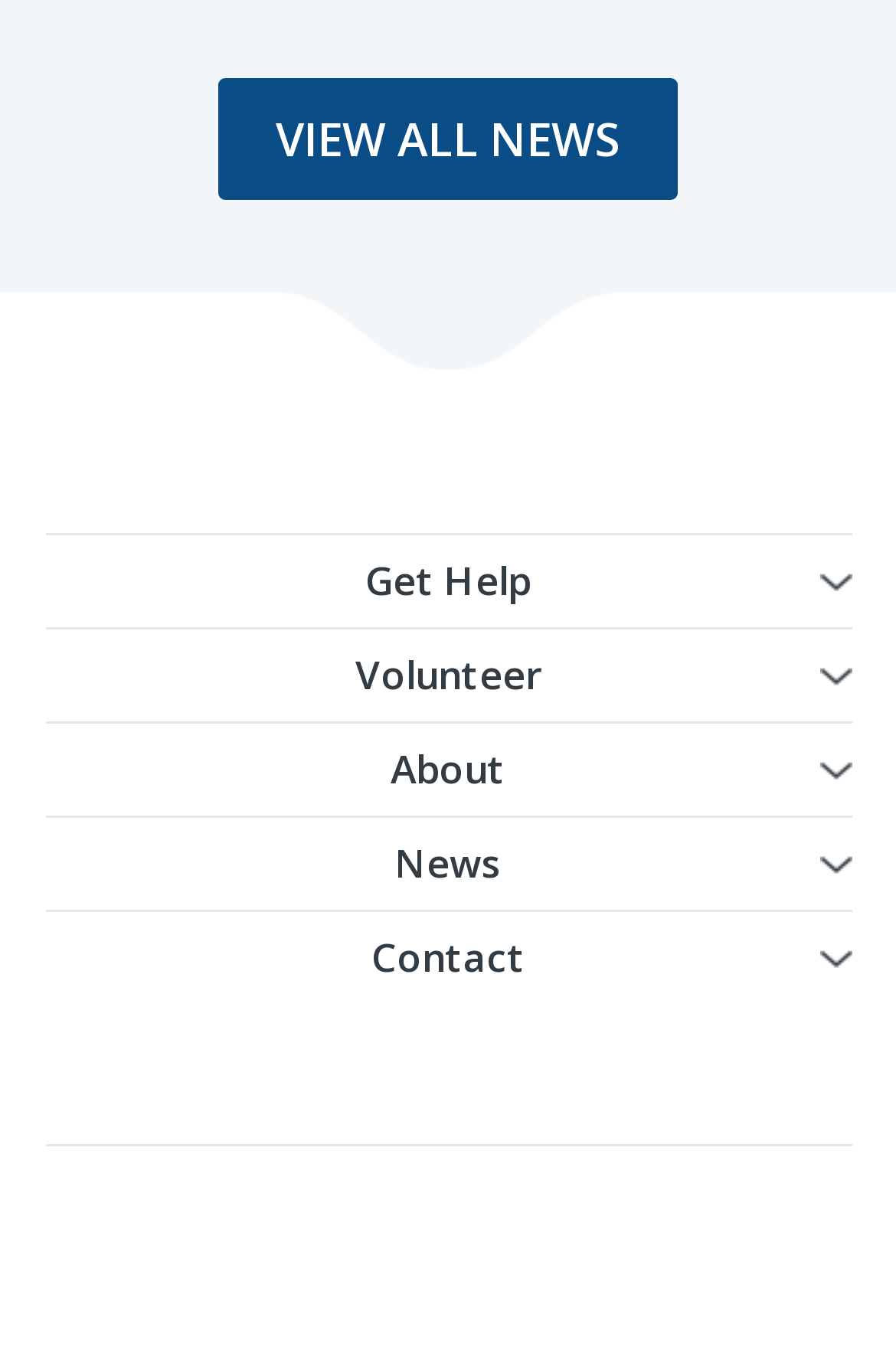What is the last image in the bottom row?
Can you give a detailed and elaborate answer to the question?

I analyzed the bounding box coordinates of the images in the bottom row and found that the last image is located at [0.88, 0.814, 0.888, 0.815], which corresponds to the 'LGBTQ+' image.